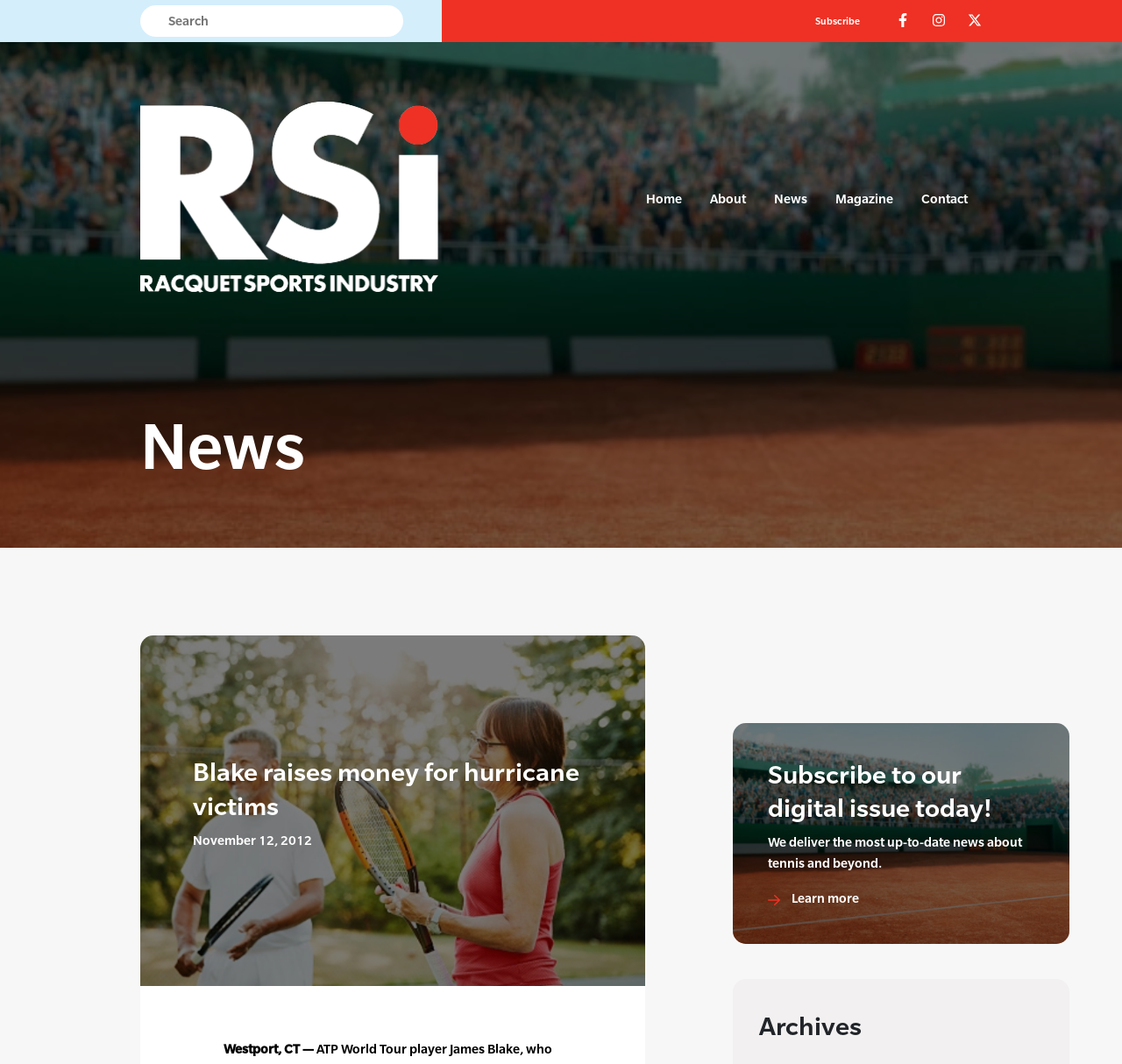Find the bounding box coordinates of the area to click in order to follow the instruction: "Click 'admissions.transport@derbyshire.gov.uk' to email the admissions and transport team".

None